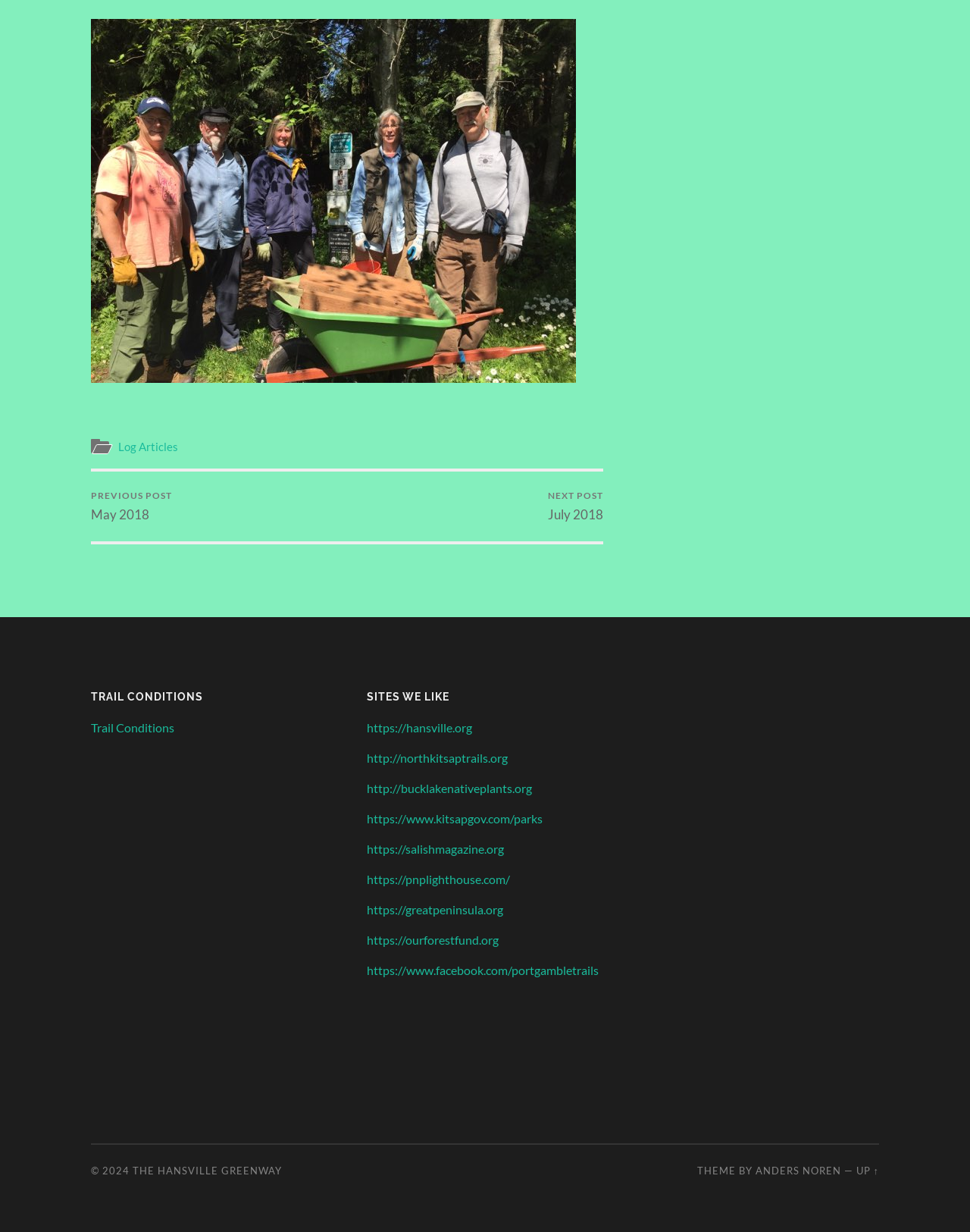Provide your answer in one word or a succinct phrase for the question: 
What is the copyright year?

2024